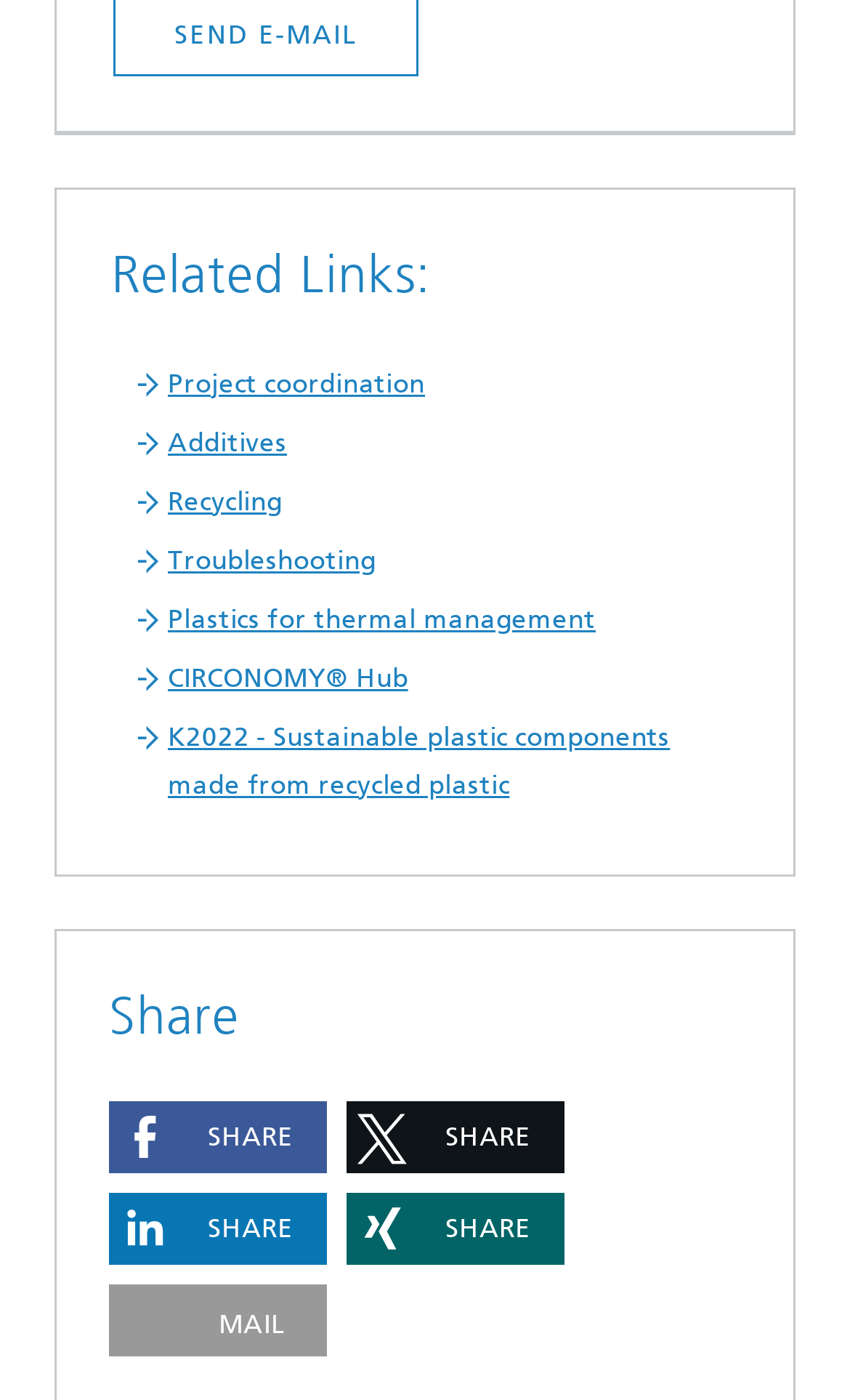What is the last link under 'Related Links:'?
Please provide a comprehensive and detailed answer to the question.

I looked at the links under the 'Related Links:' heading and found that the last link is 'K2022 - Sustainable plastic components made from recycled plastic'.